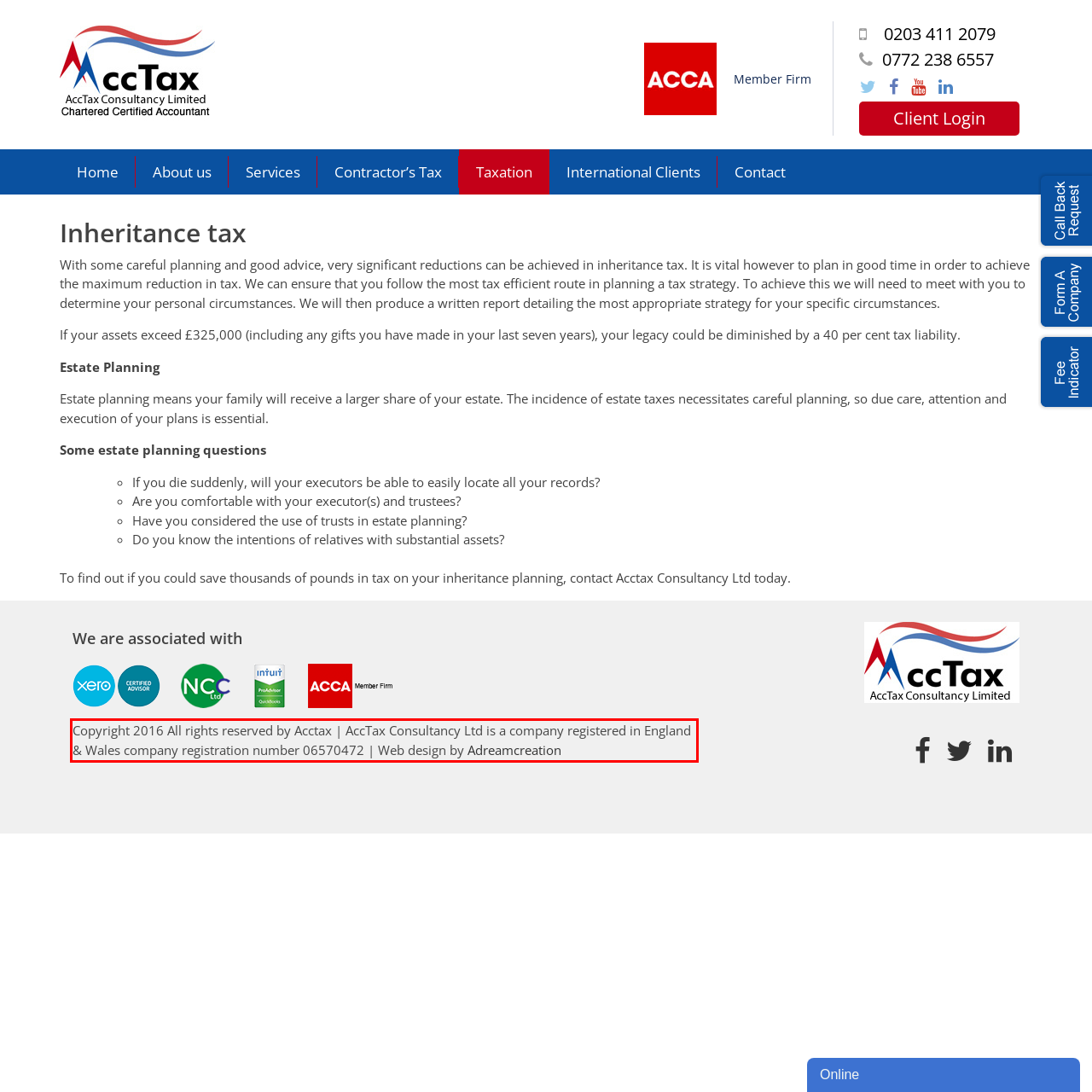Given the screenshot of the webpage, identify the red bounding box, and recognize the text content inside that red bounding box.

Copyright 2016 All rights reserved by Acctax | AccTax Consultancy Ltd is a company registered in England & Wales company registration number 06570472 | Web design by Adreamcreation